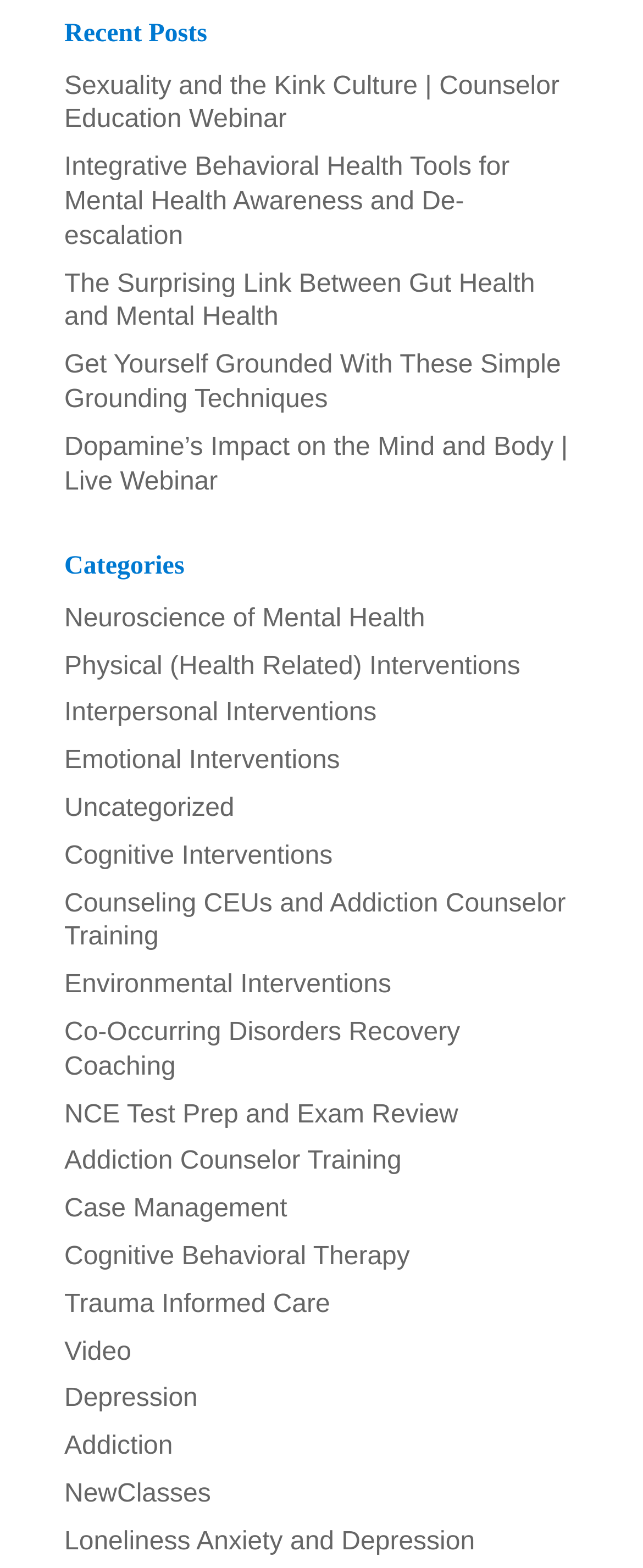Find the bounding box coordinates of the element to click in order to complete this instruction: "view recent posts". The bounding box coordinates must be four float numbers between 0 and 1, denoted as [left, top, right, bottom].

[0.1, 0.011, 0.9, 0.045]